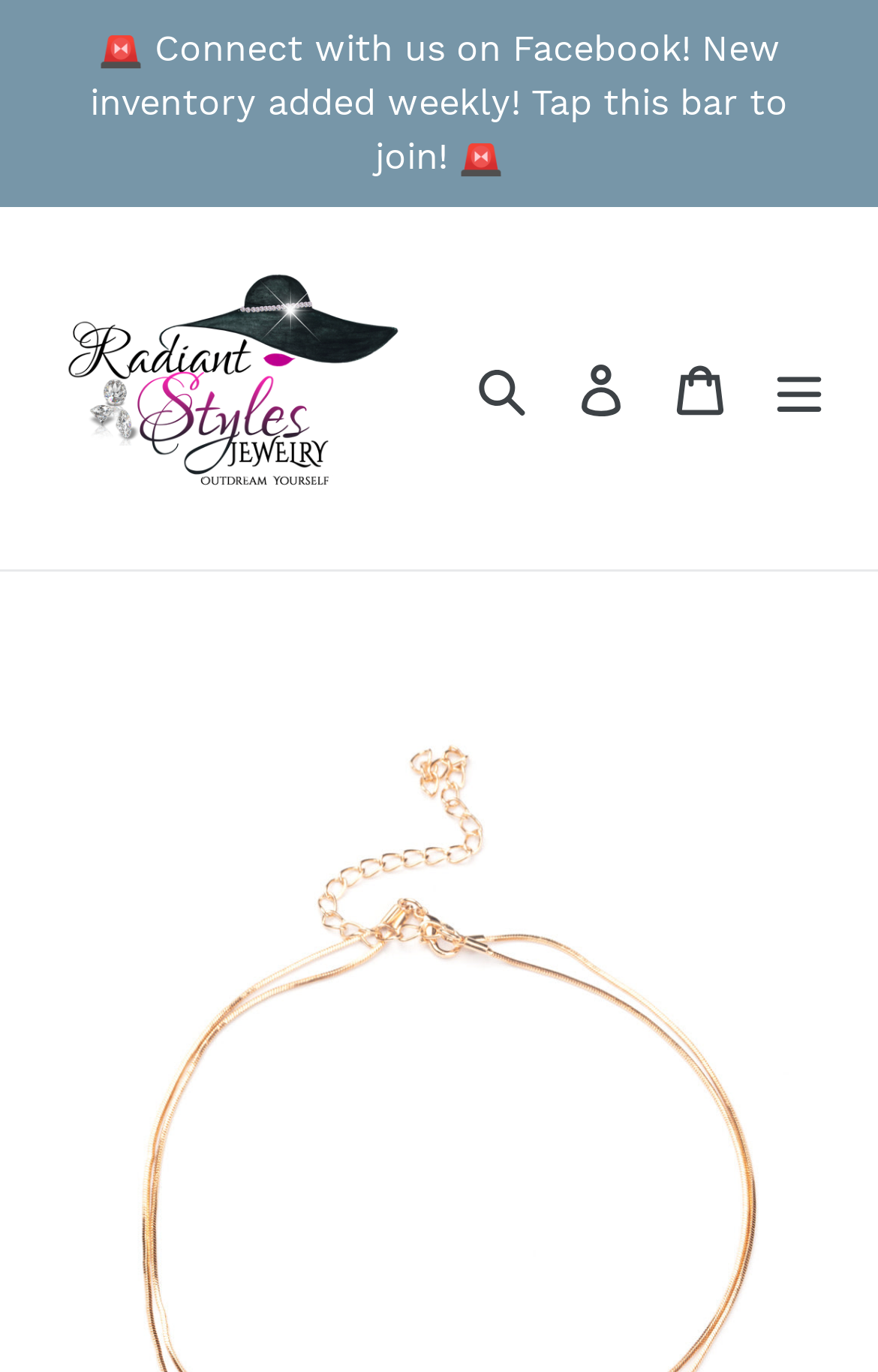Explain the features and main sections of the webpage comprehensively.

The webpage appears to be an e-commerce website, specifically a product page for a jewelry item. At the top of the page, there is a prominent link to connect with the company on Facebook, which is highlighted with an attention-grabbing emoji. Below this, the company's logo, "Radiant Styles Jewelry, Inc", is displayed as both a link and an image.

To the right of the logo, there are three navigation elements: a search button, a "Log in" link, and a "Cart" link. These elements are positioned in a horizontal row, with the search button on the left, followed by the "Log in" link, and then the "Cart" link on the right. 

Additionally, there is a "Menu" button located at the far right of the top navigation bar, which suggests that there may be more options or categories available when clicked.